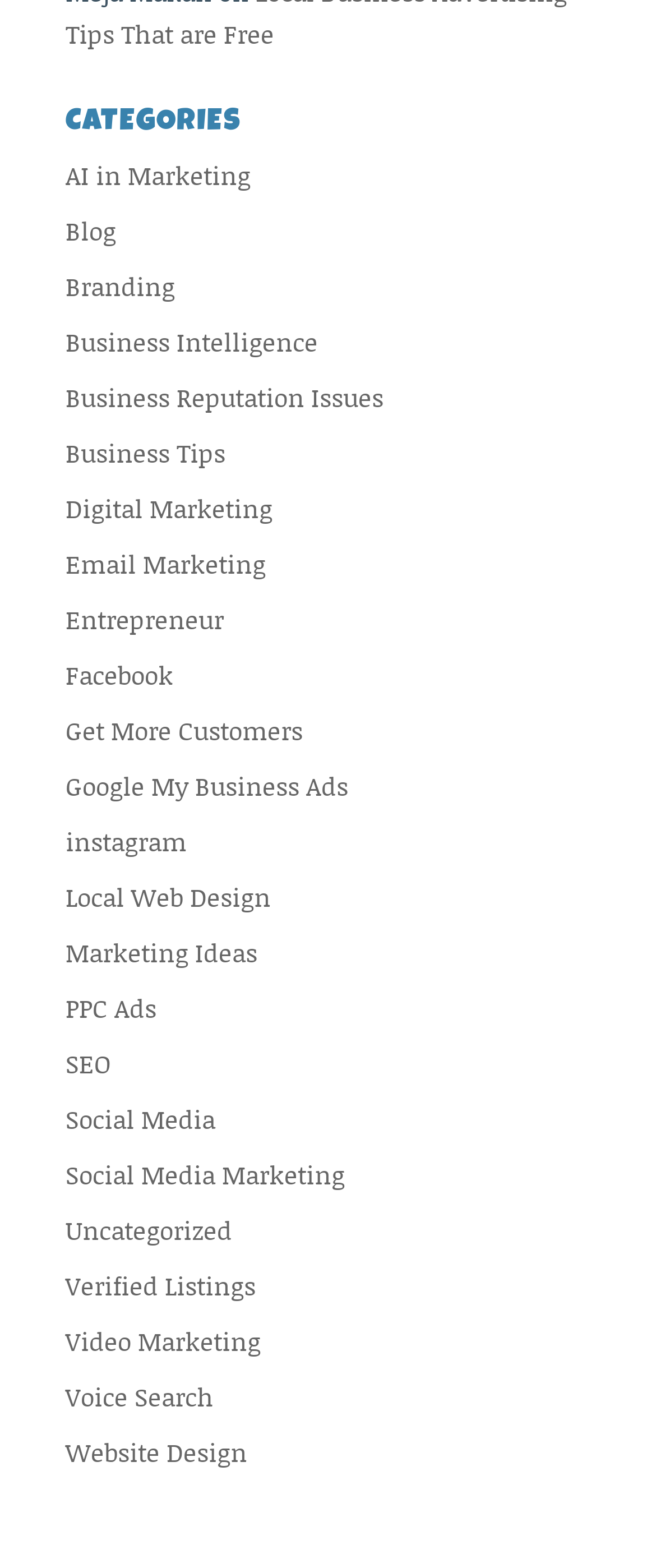Respond with a single word or short phrase to the following question: 
How many links are listed under the 'CATEGORIES' heading?

25 links